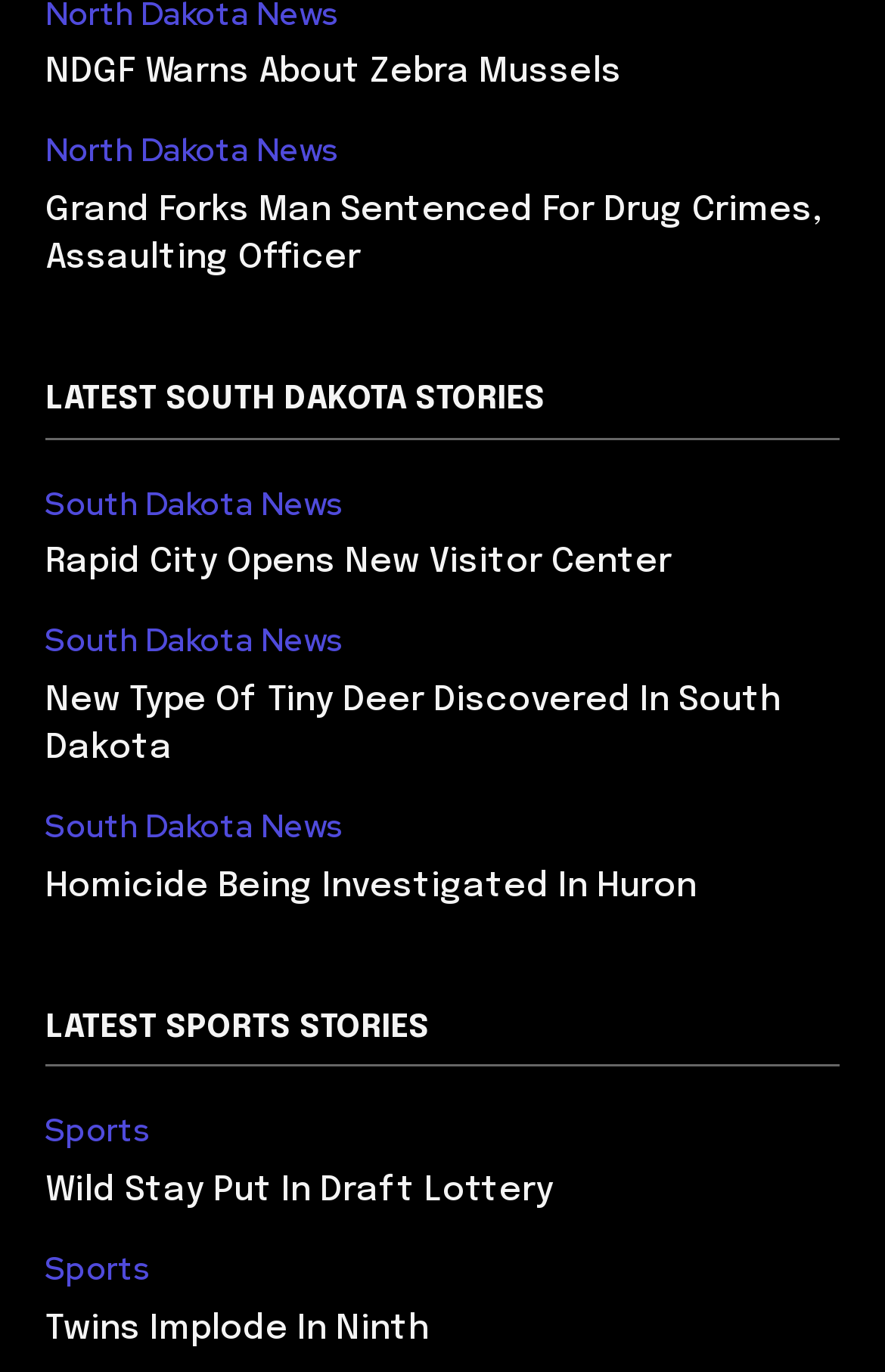Specify the bounding box coordinates of the area that needs to be clicked to achieve the following instruction: "Check out latest sports stories".

[0.051, 0.811, 0.172, 0.839]